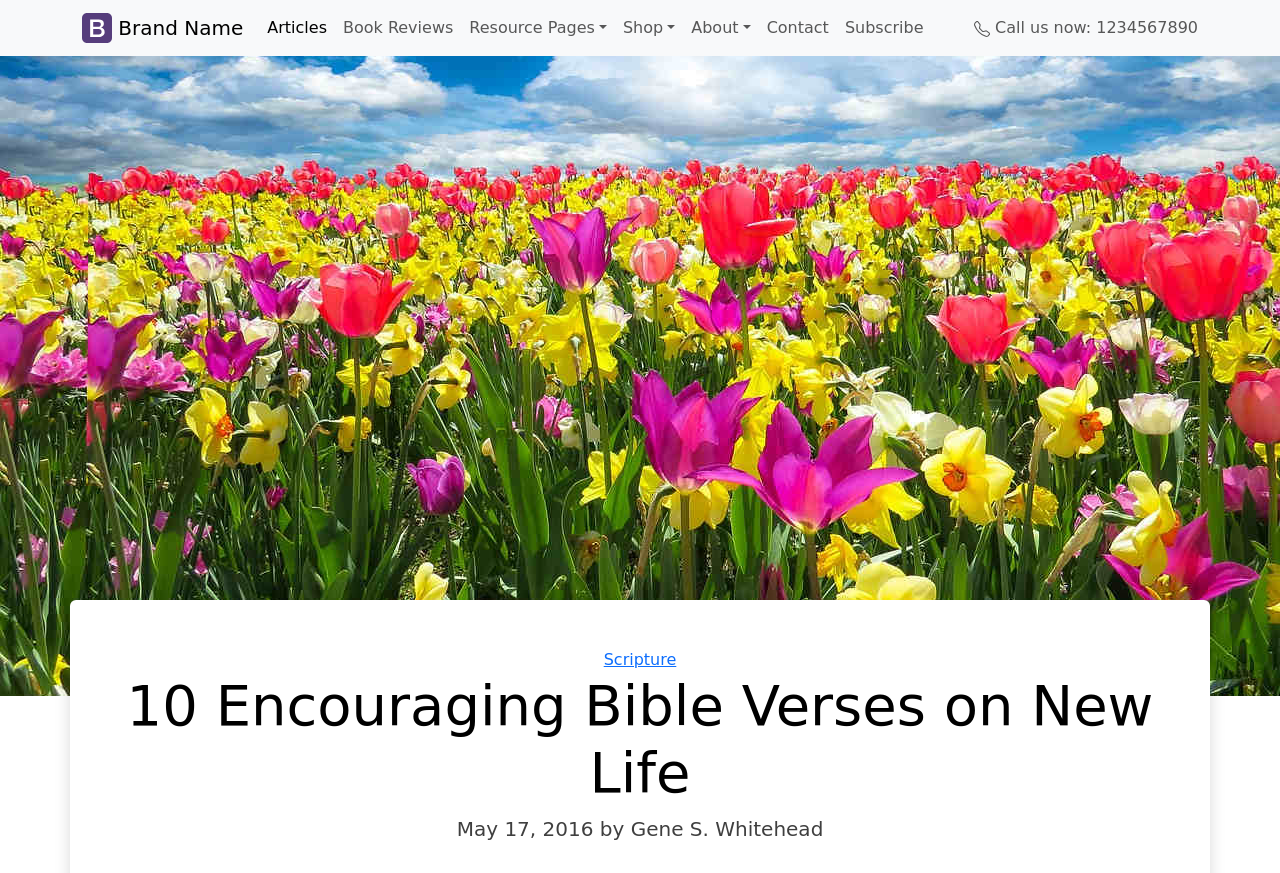Please specify the bounding box coordinates of the area that should be clicked to accomplish the following instruction: "Call the phone number". The coordinates should consist of four float numbers between 0 and 1, i.e., [left, top, right, bottom].

[0.761, 0.009, 0.936, 0.055]